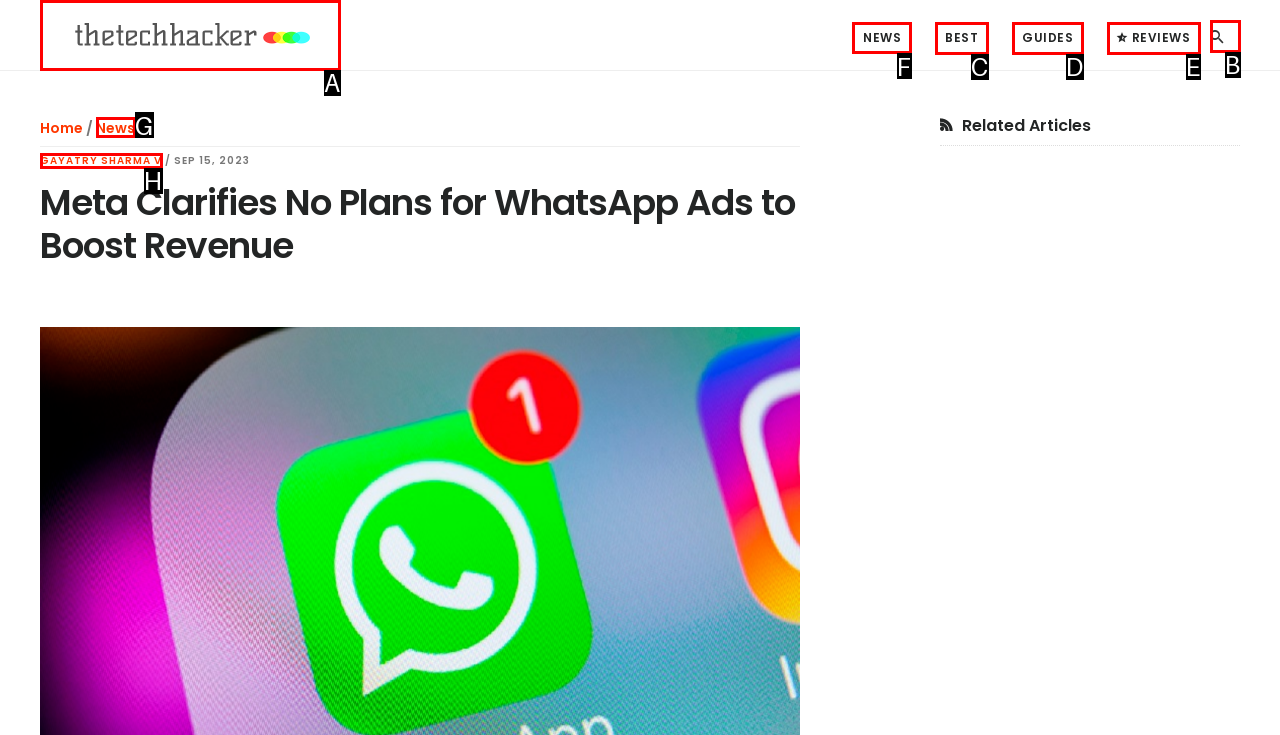Please indicate which HTML element to click in order to fulfill the following task: Visit the news page Respond with the letter of the chosen option.

F